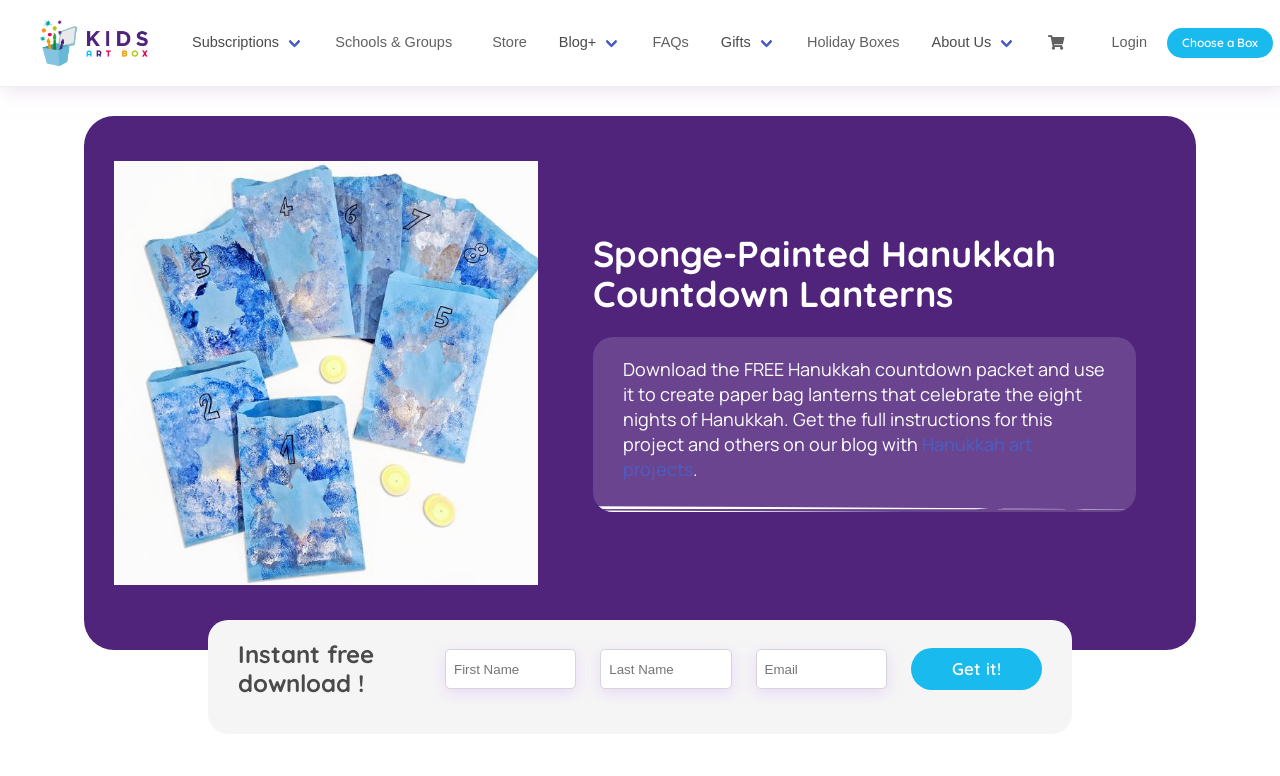What is the main topic of the webpage?
Give a one-word or short-phrase answer derived from the screenshot.

Hanukkah art projects